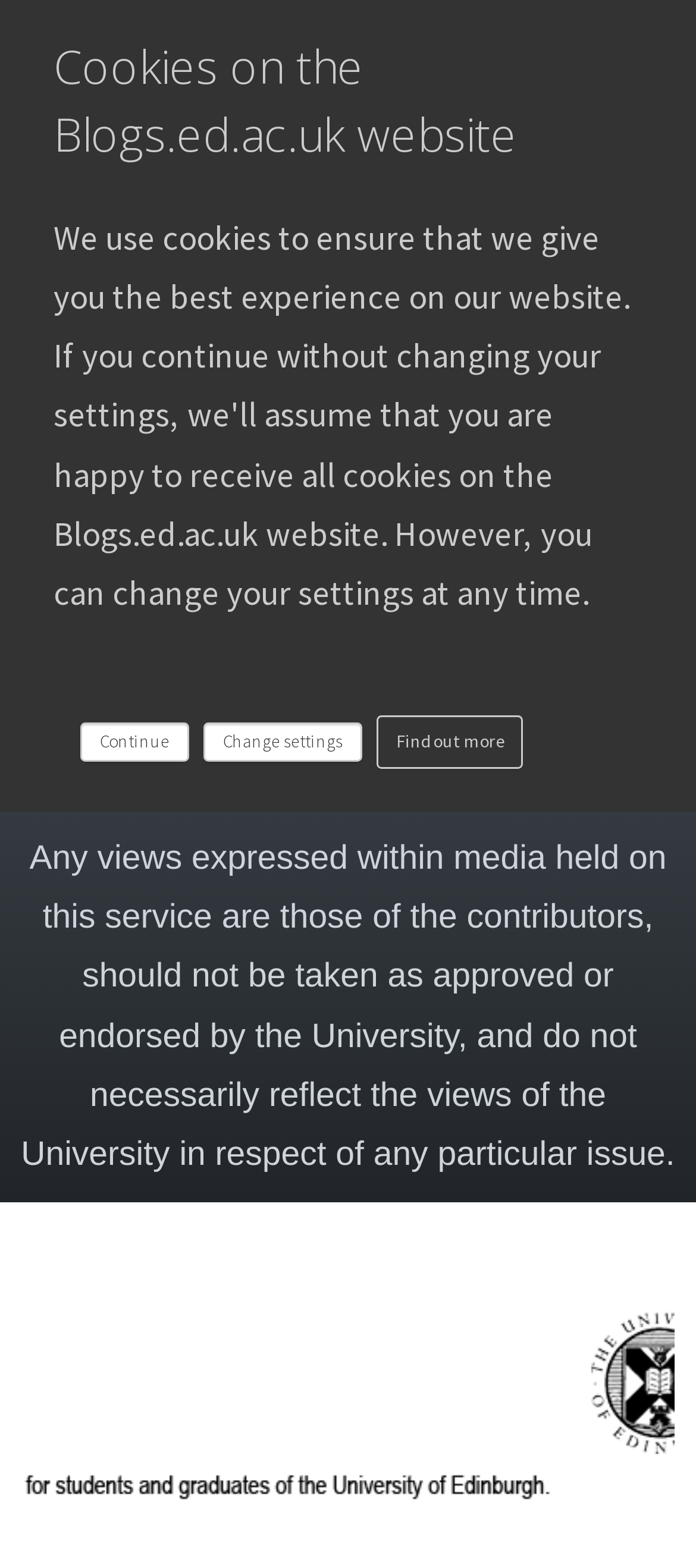Bounding box coordinates should be provided in the format (top-left x, top-left y, bottom-right x, bottom-right y) with all values between 0 and 1. Identify the bounding box for this UI element: Find out more

[0.541, 0.456, 0.751, 0.49]